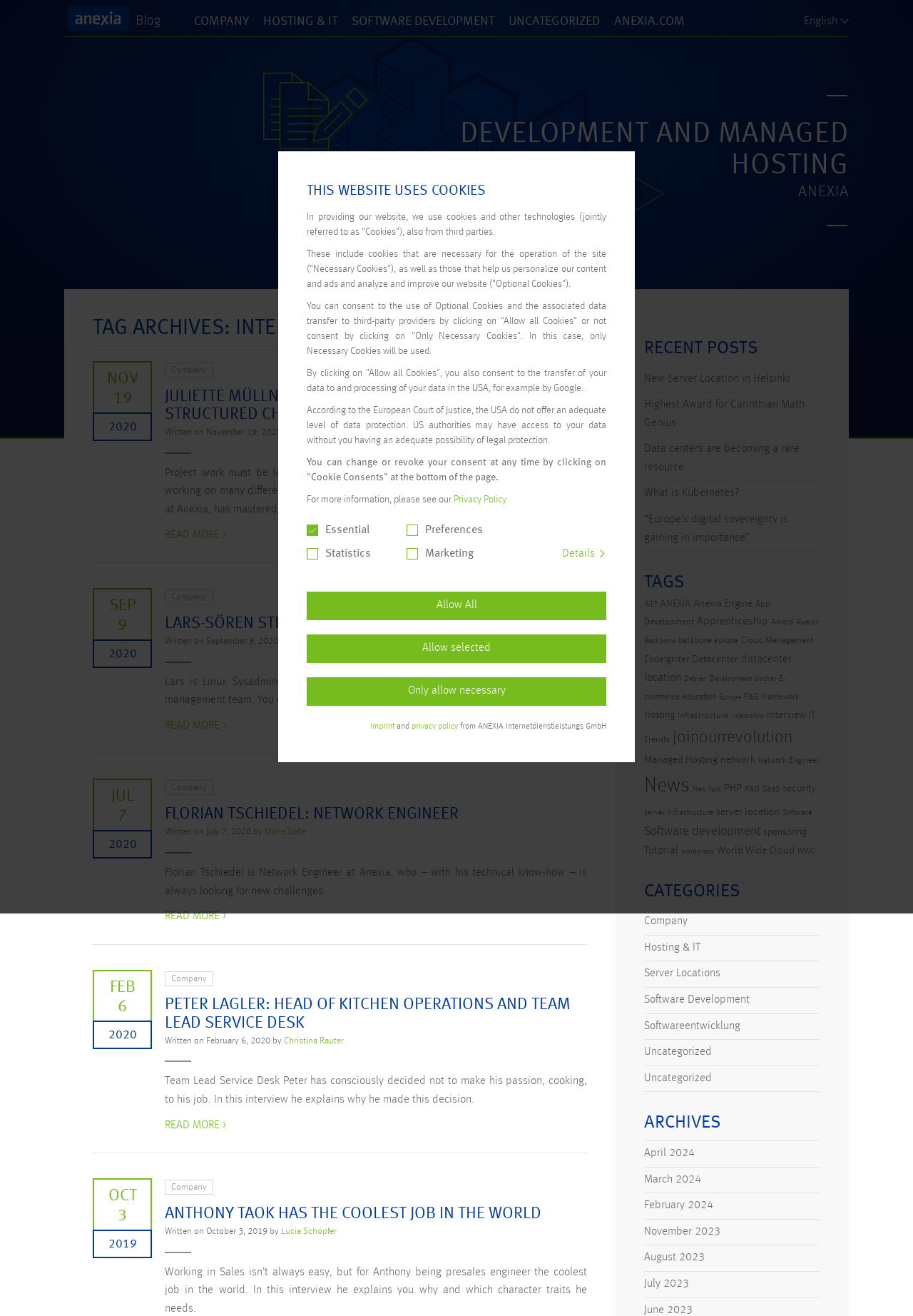Provide a single word or phrase to answer the given question: 
Who wrote the article 'LARS-SÖREN STECK: LINUX SYSADMIN'?

Christina Rauter